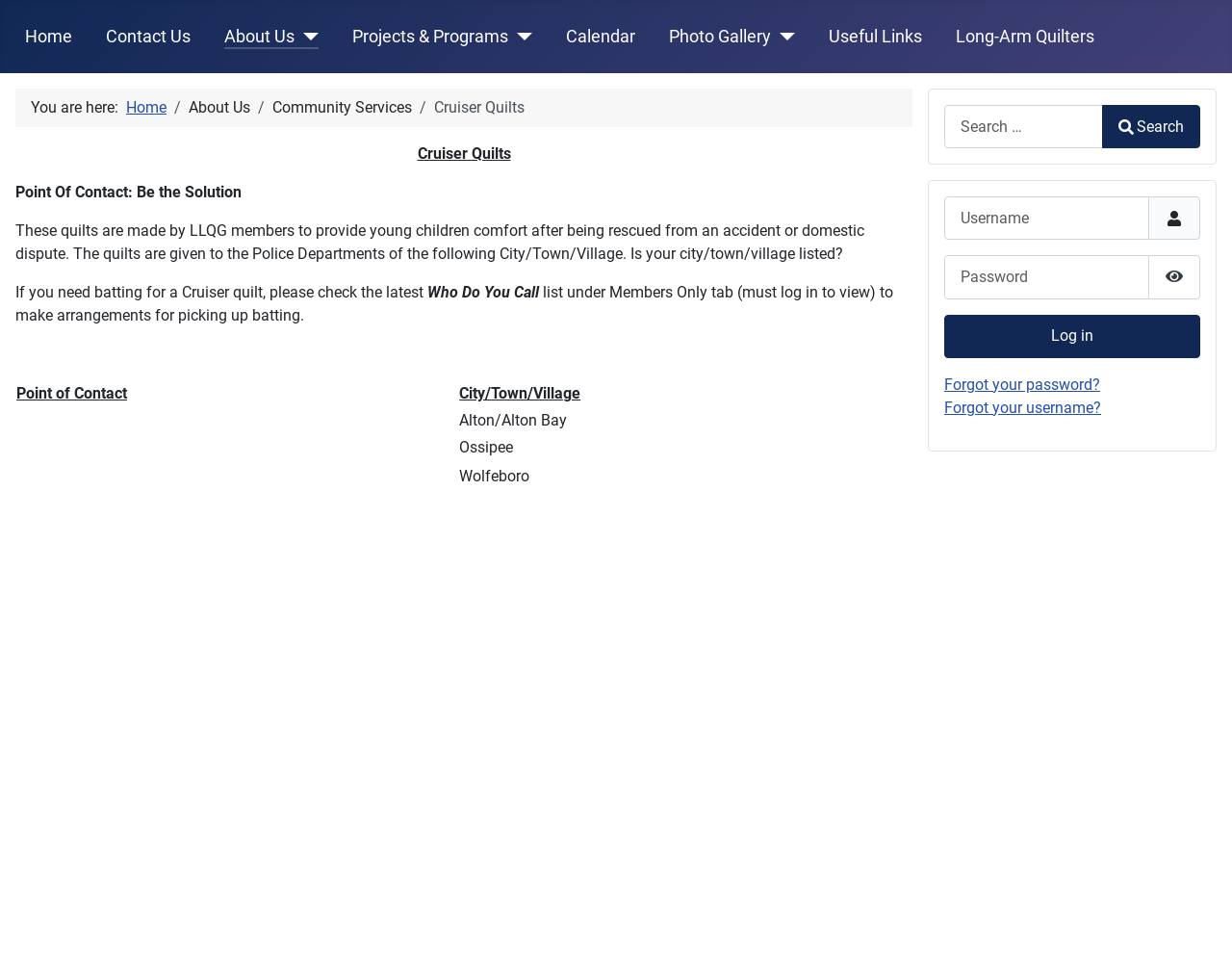Can you show the bounding box coordinates of the region to click on to complete the task described in the instruction: "Search for something"?

[0.766, 0.11, 0.895, 0.155]